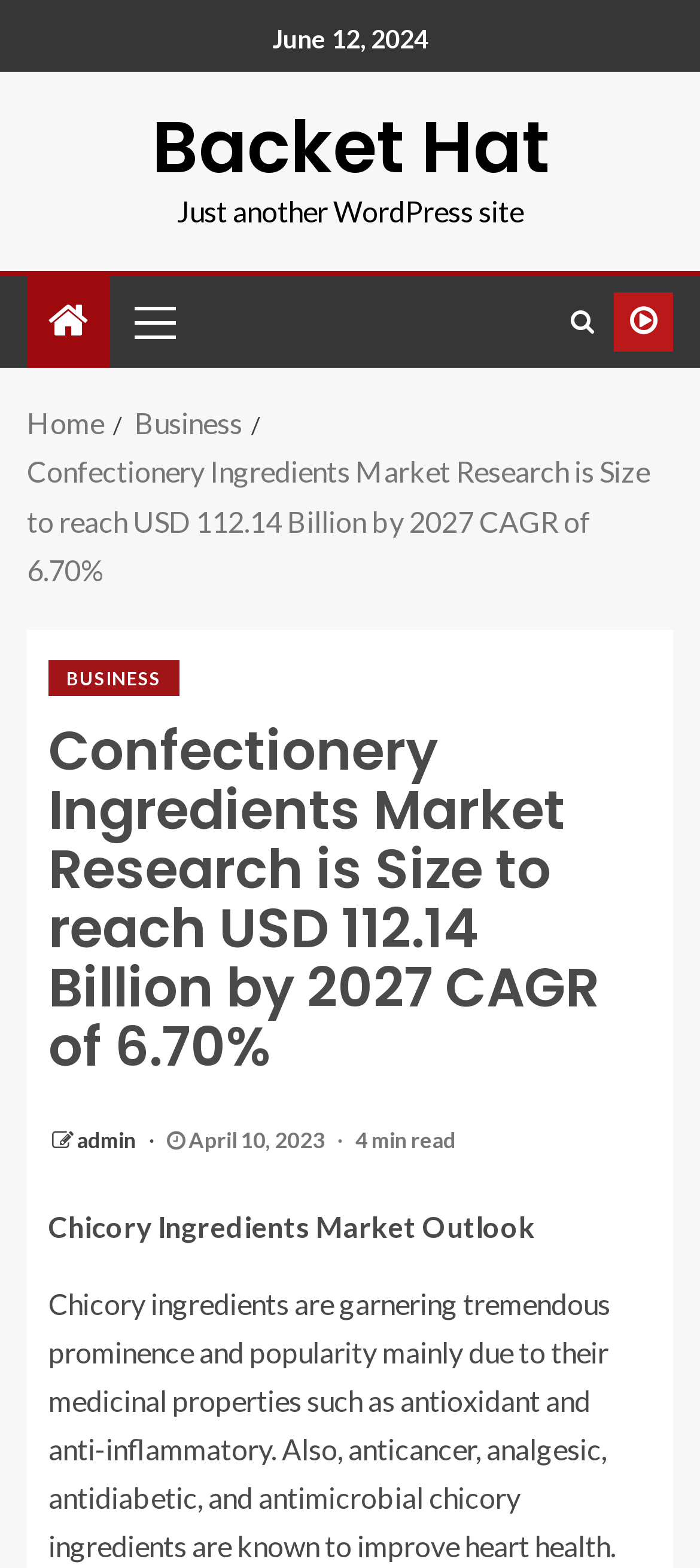Locate the bounding box of the UI element defined by this description: "Watch Online". The coordinates should be given as four float numbers between 0 and 1, formatted as [left, top, right, bottom].

[0.877, 0.186, 0.962, 0.224]